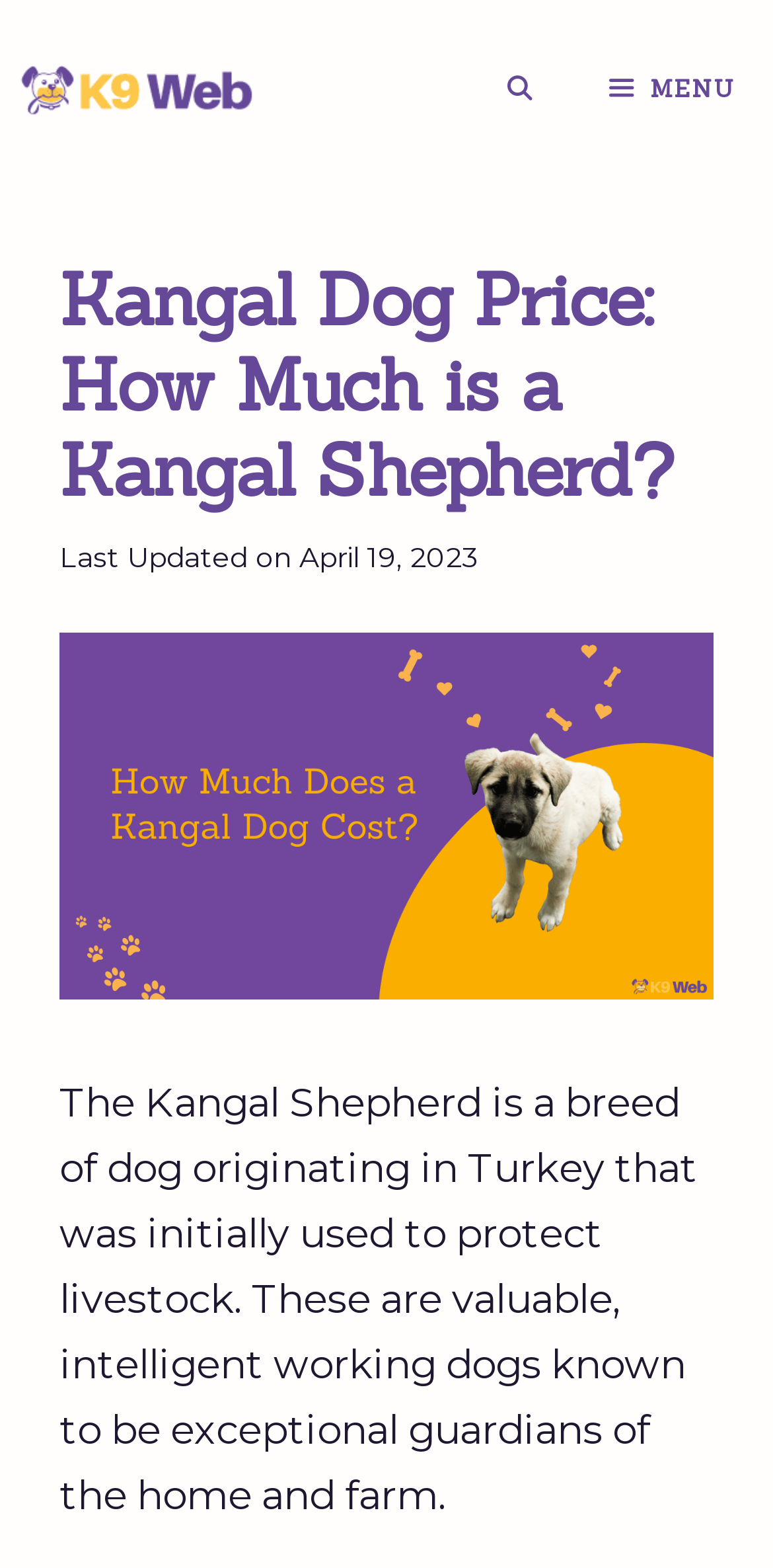What is the function of the button with the MENU icon?
From the screenshot, provide a brief answer in one word or phrase.

Open mobile menu